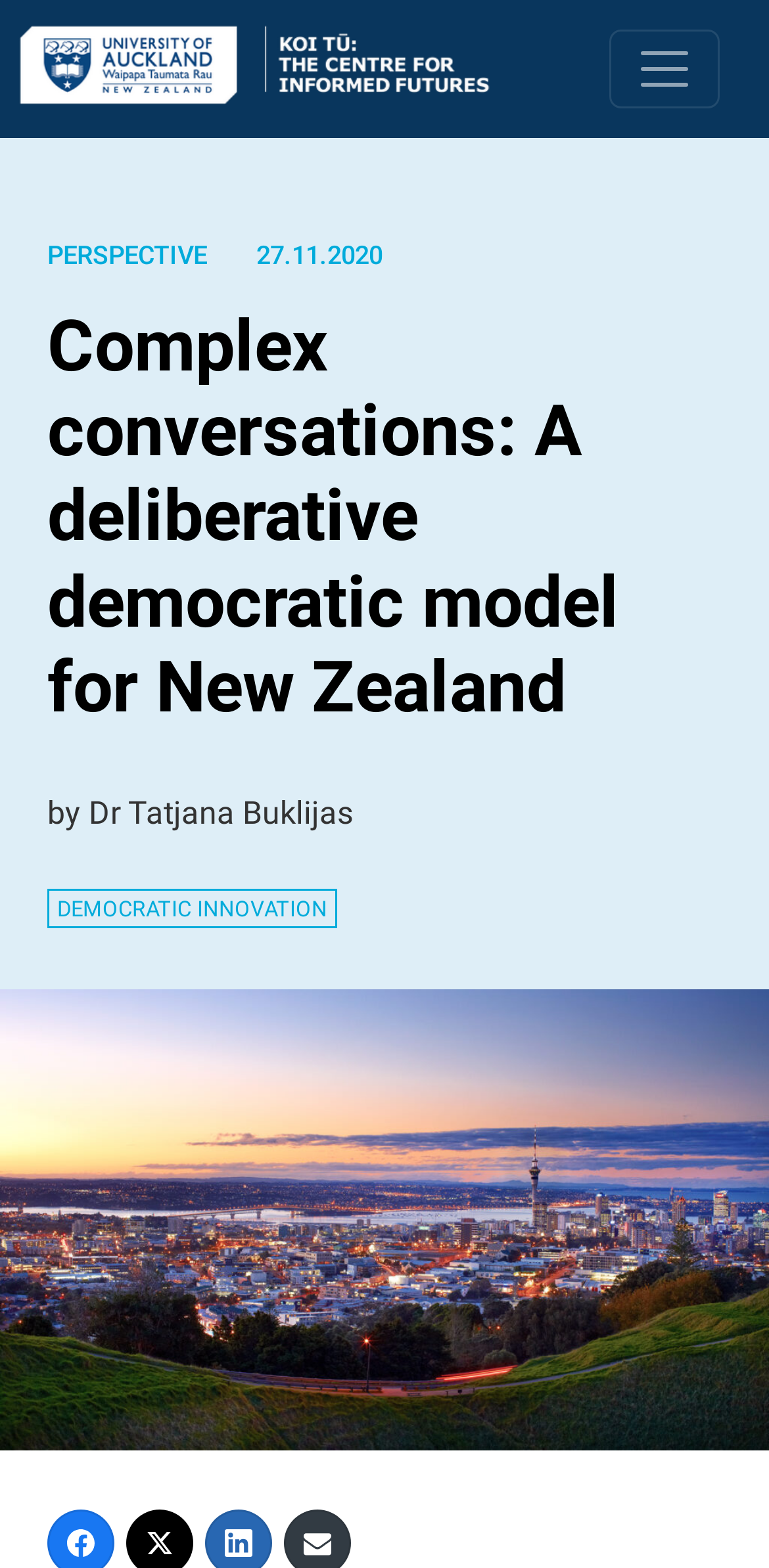Determine the bounding box coordinates for the UI element with the following description: "DEMOCRATIC INNOVATION". The coordinates should be four float numbers between 0 and 1, represented as [left, top, right, bottom].

[0.074, 0.572, 0.426, 0.588]